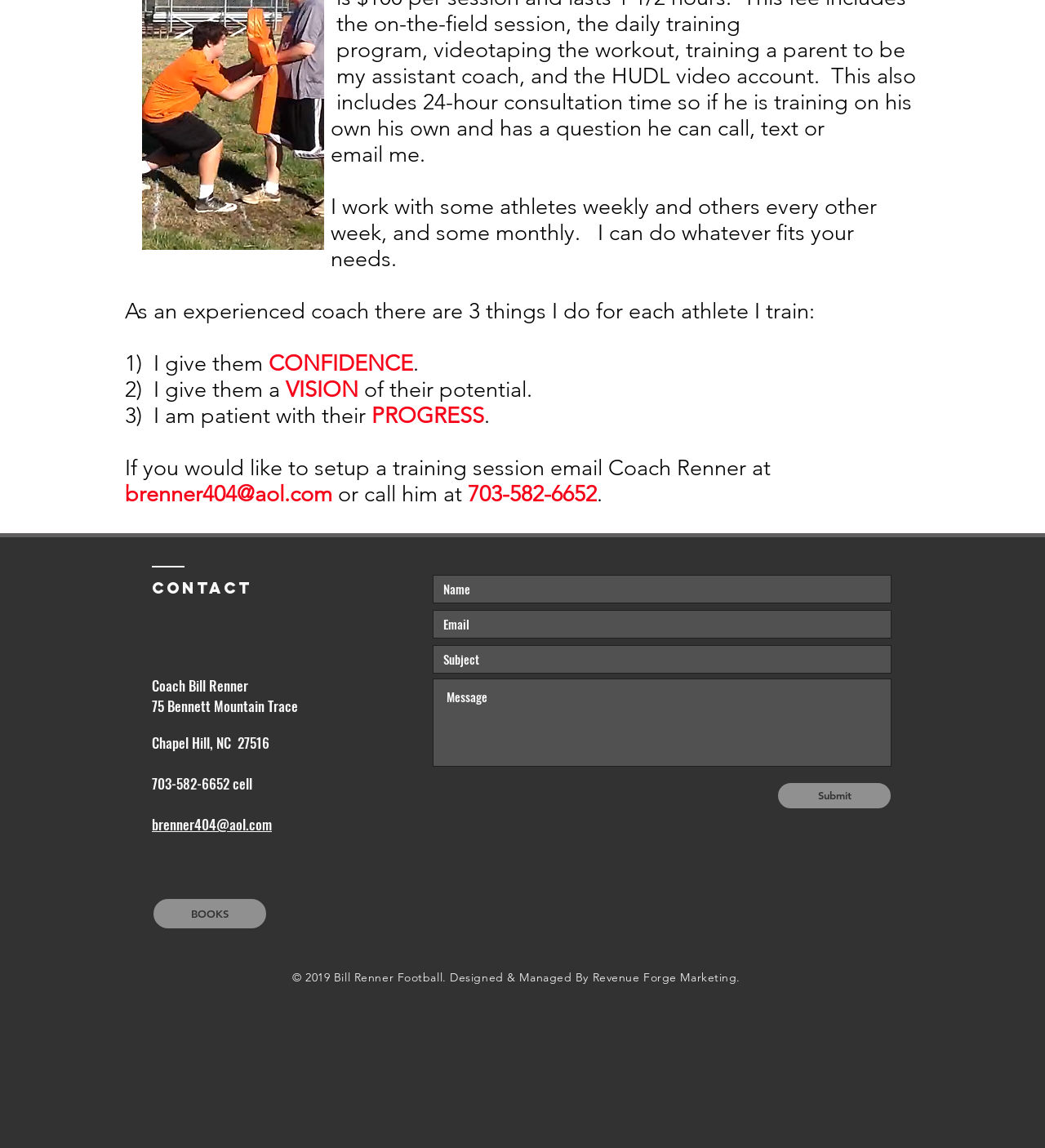What is the coach's name?
Using the image as a reference, answer with just one word or a short phrase.

Coach Bill Renner